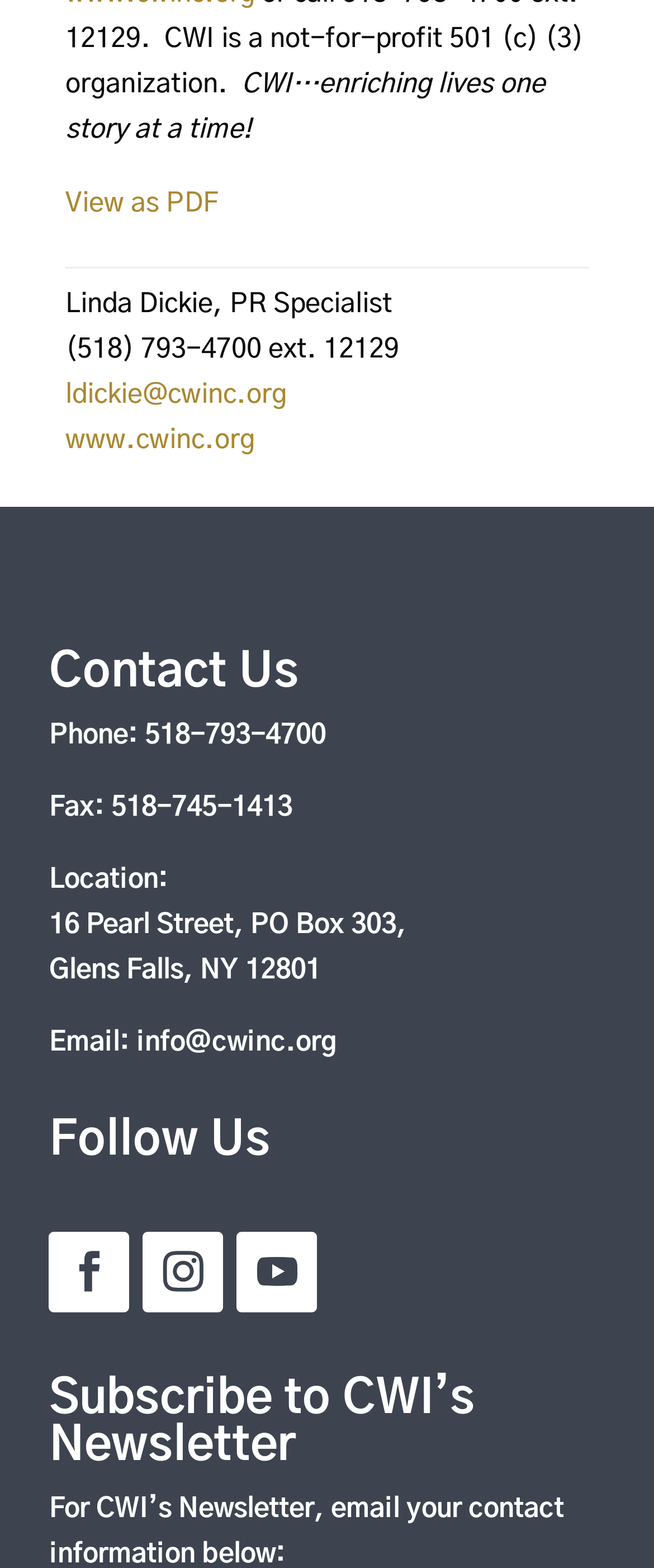Answer the following query with a single word or phrase:
What is the phone number to contact CWI?

518-793-4700